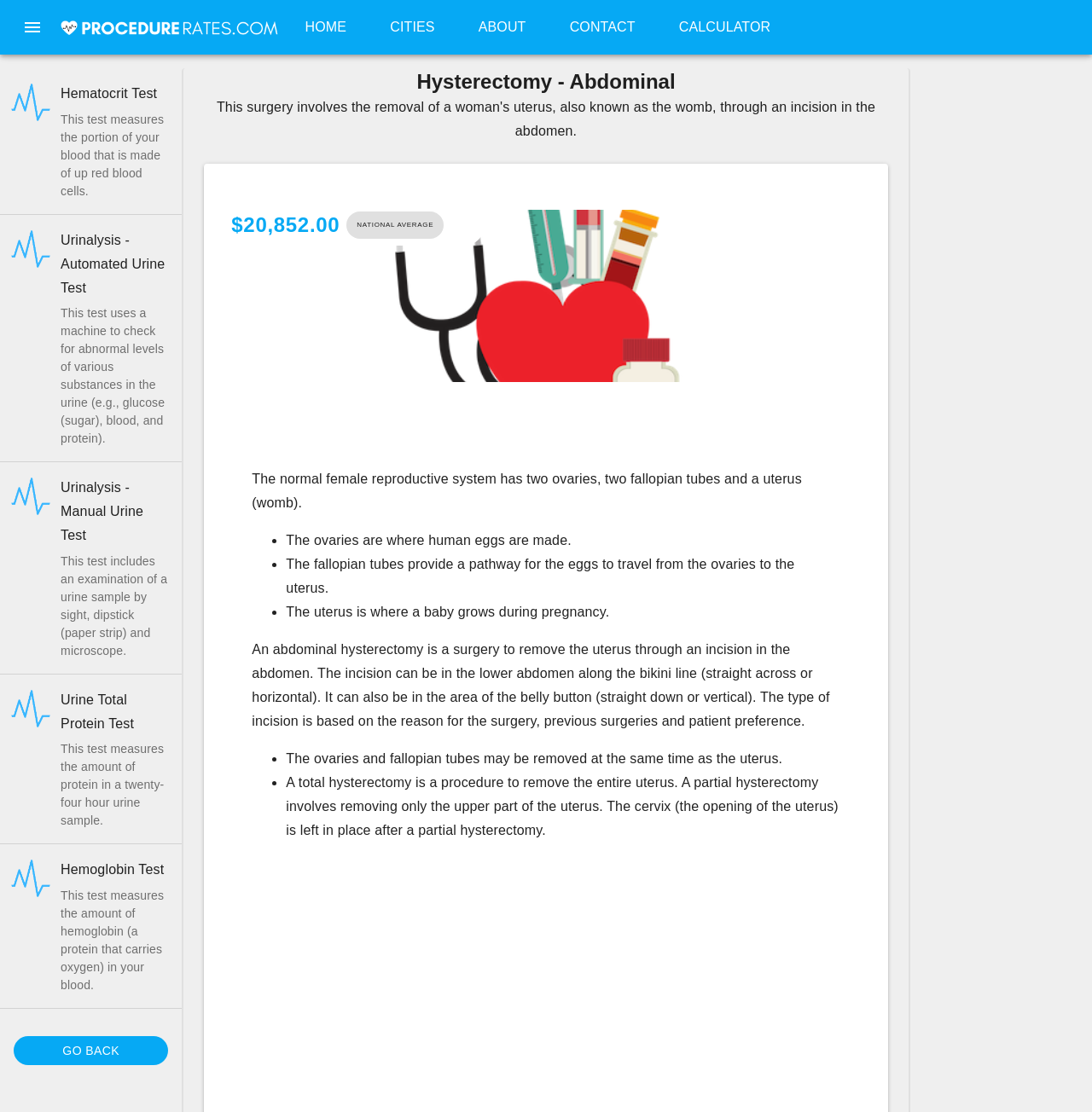Determine the bounding box coordinates of the element that should be clicked to execute the following command: "Check the 'NATIONAL AVERAGE' price".

[0.317, 0.19, 0.406, 0.215]